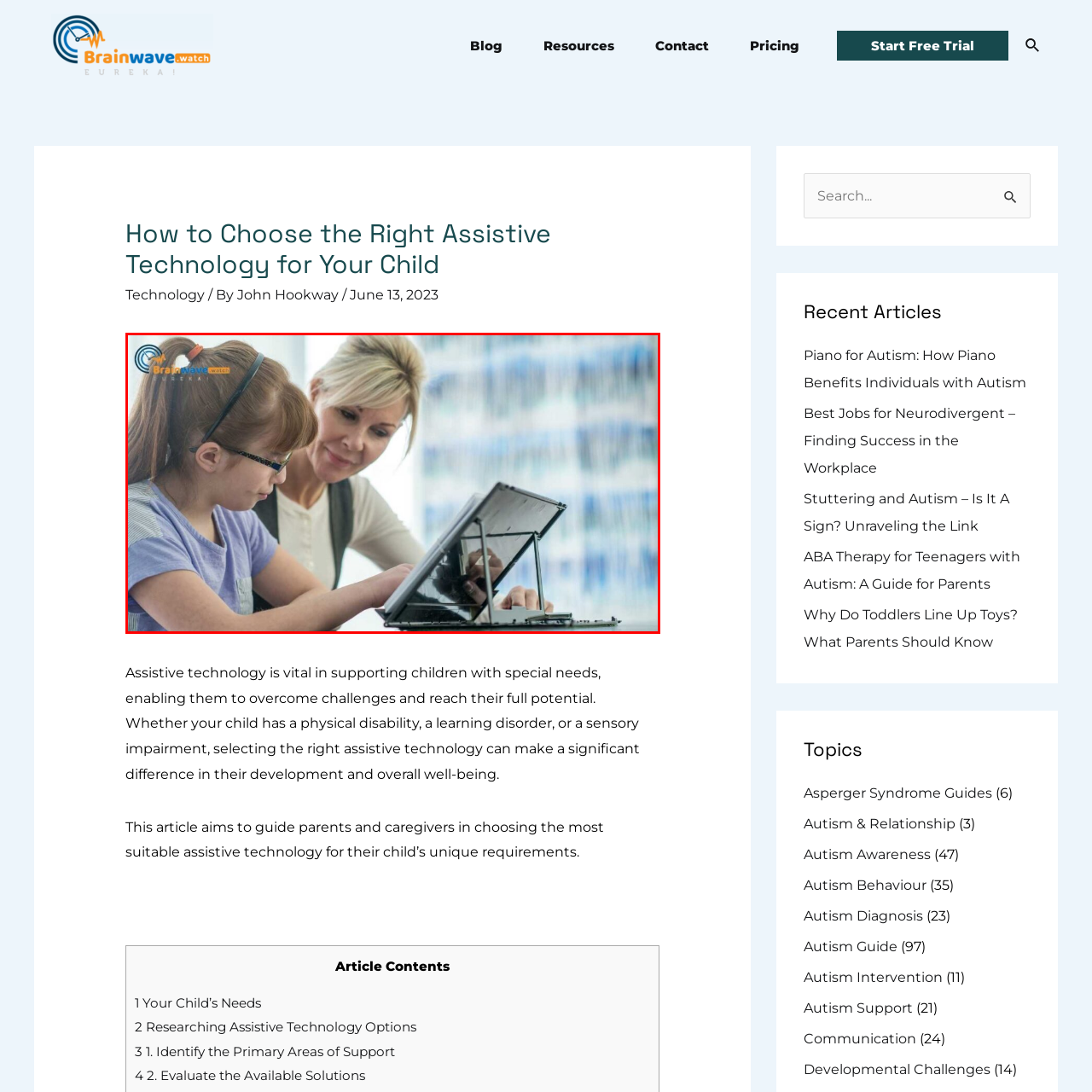Focus on the area highlighted by the red bounding box and give a thorough response to the following question, drawing from the image: What is the background of the image?

The background of the image features a softly blurred array of colorful patterns, which suggests a bright and stimulating space conducive to learning, and creates a visually appealing contrast with the focused activity of the girl and her caregiver in the foreground.